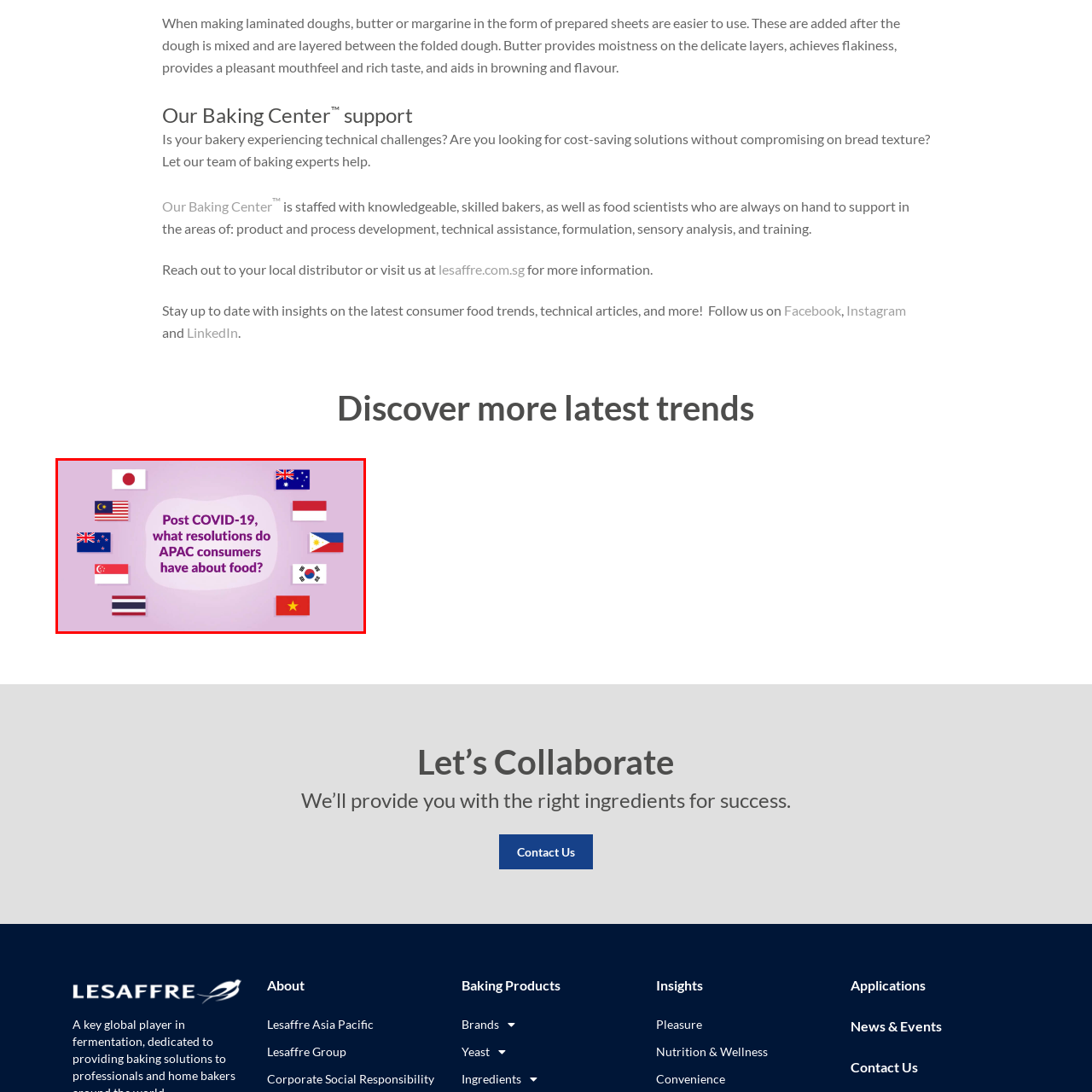View the part of the image surrounded by red, How many countries are represented by flags in the image? Respond with a concise word or phrase.

8